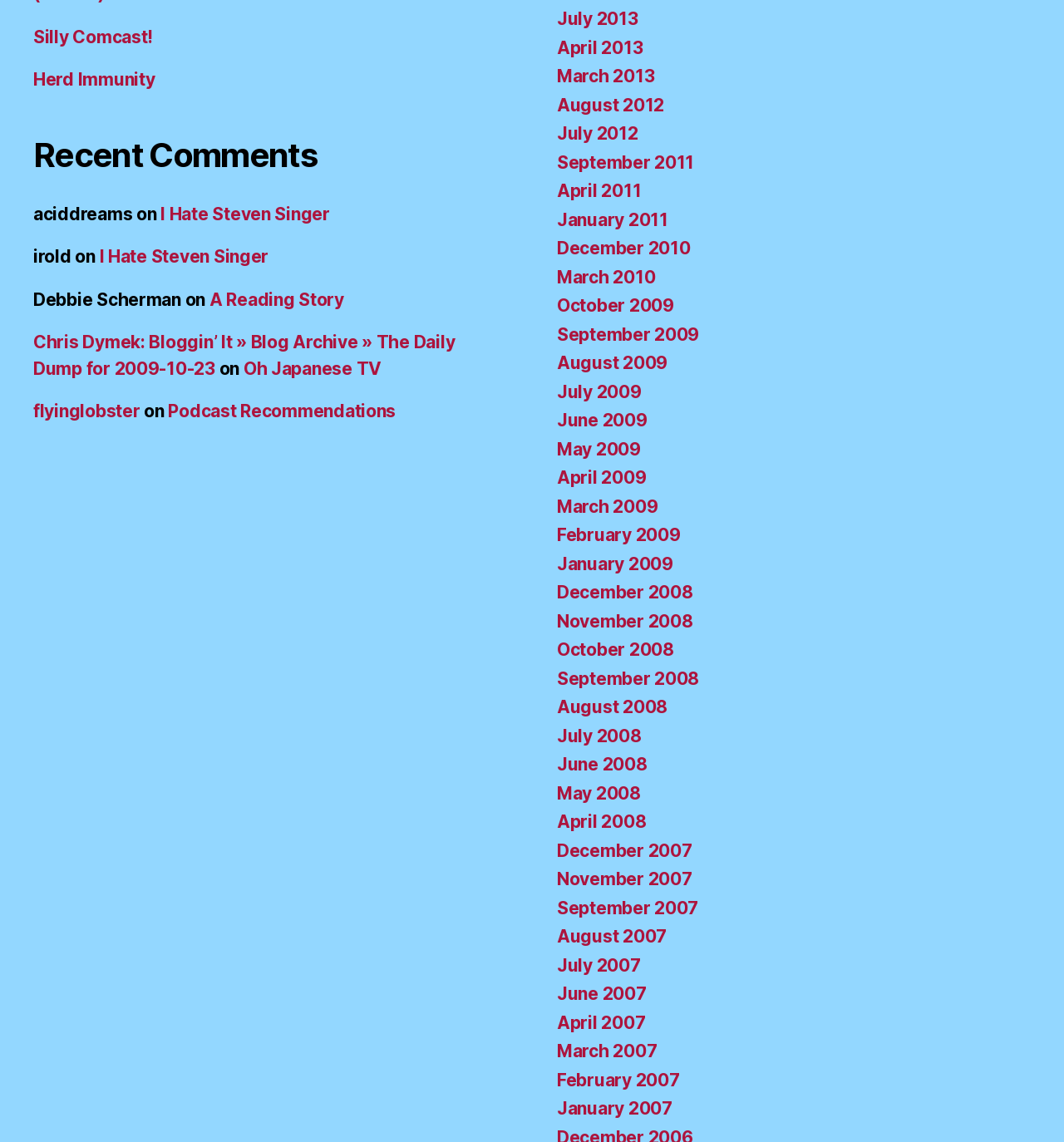Please provide the bounding box coordinate of the region that matches the element description: December 2010. Coordinates should be in the format (top-left x, top-left y, bottom-right x, bottom-right y) and all values should be between 0 and 1.

[0.523, 0.208, 0.649, 0.226]